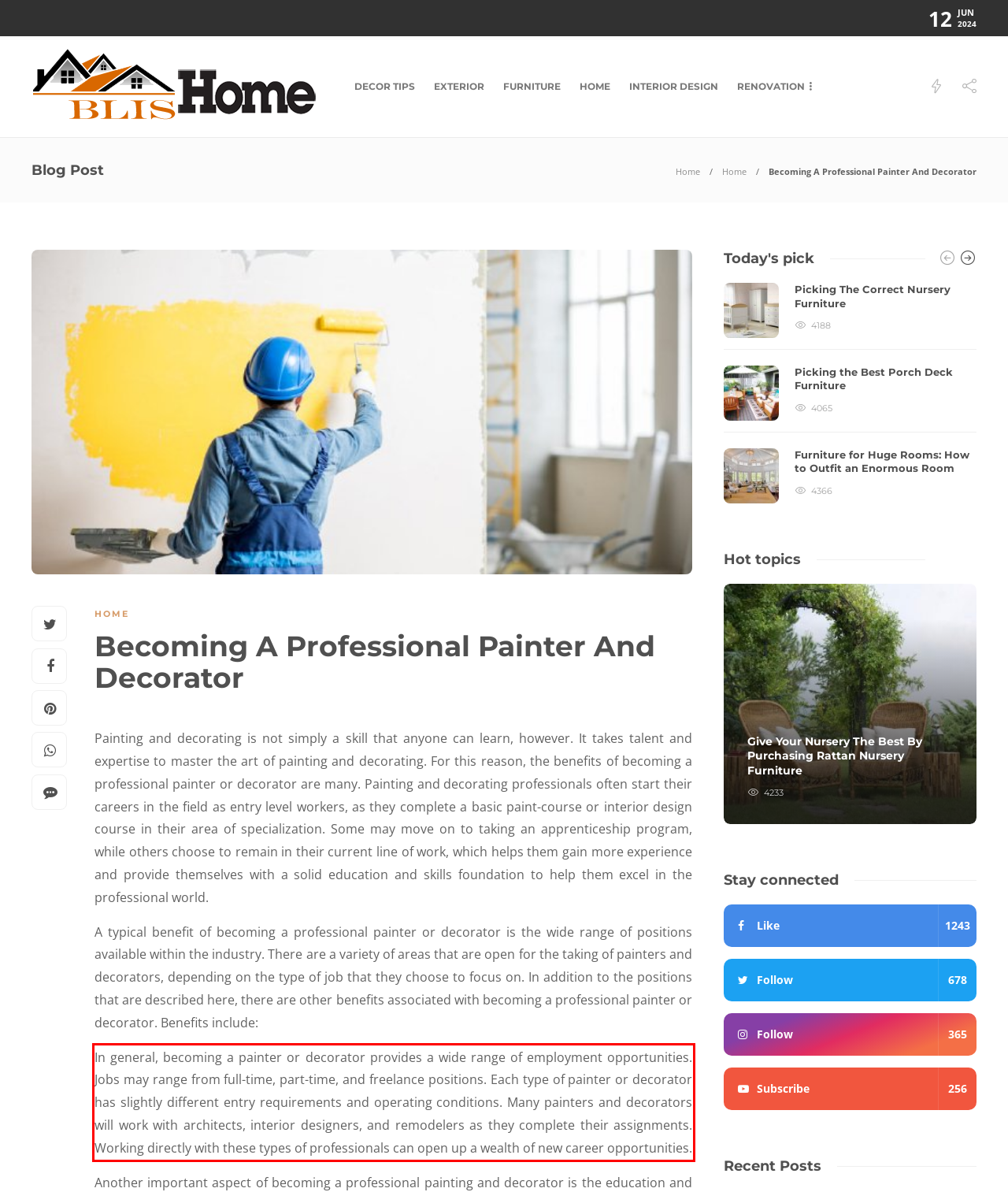Given the screenshot of a webpage, identify the red rectangle bounding box and recognize the text content inside it, generating the extracted text.

In general, becoming a painter or decorator provides a wide range of employment opportunities. Jobs may range from full-time, part-time, and freelance positions. Each type of painter or decorator has slightly different entry requirements and operating conditions. Many painters and decorators will work with architects, interior designers, and remodelers as they complete their assignments. Working directly with these types of professionals can open up a wealth of new career opportunities.